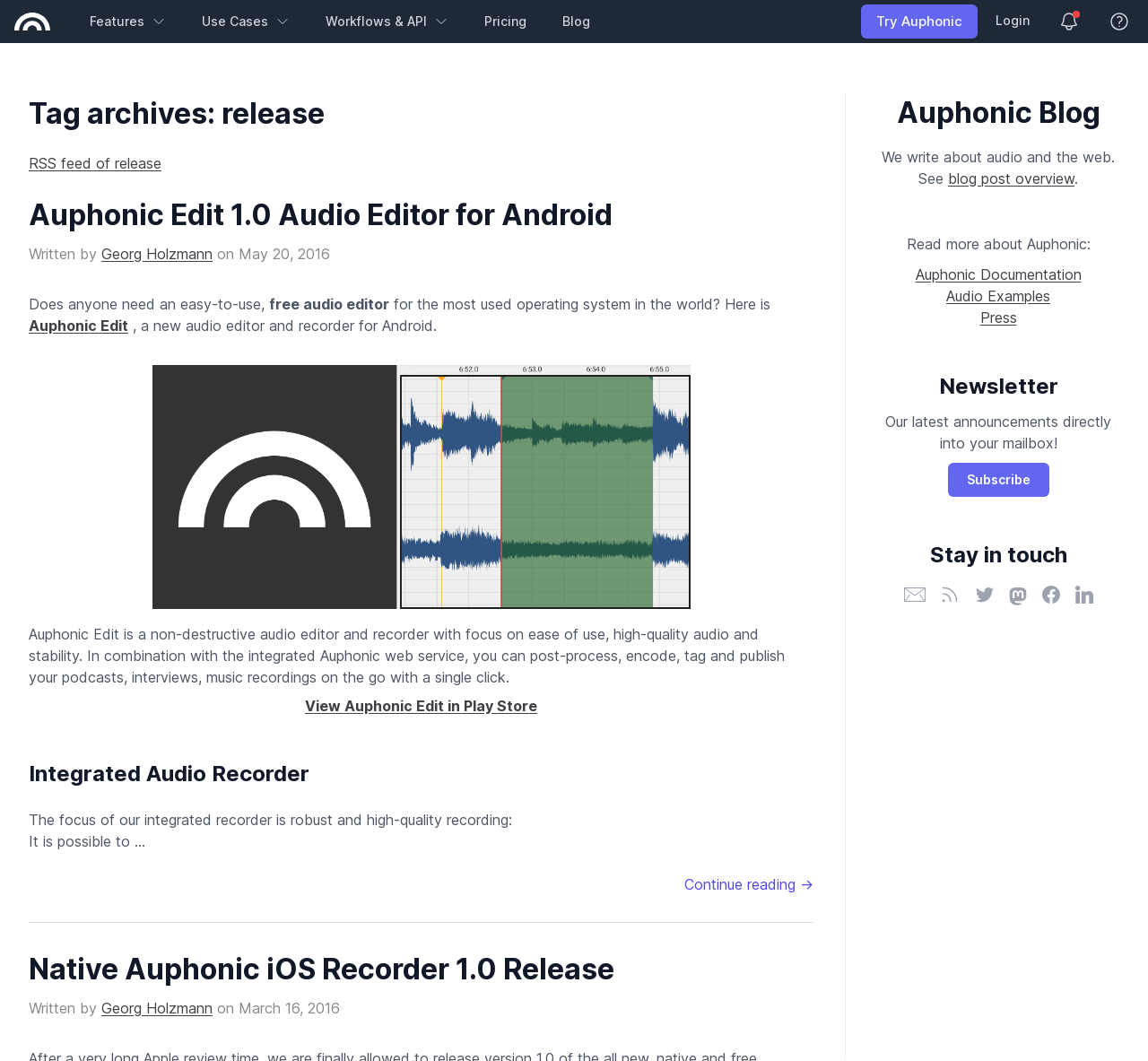Elaborate on the webpage's design and content in a detailed caption.

The webpage is about Auphonic, an automatic audio post-production web service. At the top, there is a navigation menu with links to "Features", "Use Cases", "Workflows & API", "Pricing", "Blog", "Try Auphonic", and "Login". Each link has an accompanying image. 

Below the navigation menu, there is a heading "Tag archives: release" followed by a link to an RSS feed. The main content of the page is an article with a heading "Auphonic Edit 1.0 Audio Editor for Android". The article discusses the release of Auphonic Edit, a new audio editor and recorder for Android, and its features. There is also an image and a link to view the app in the Play Store.

Further down, there is a section about the integrated audio recorder, highlighting its robust and high-quality recording capabilities. The article continues with a "Continue reading" link.

The page also features a section with multiple blog posts, each with a heading, author, date, and a brief summary. The first post is about the release of Auphonic Edit 1.0, and the second post is about the Native Auphonic iOS Recorder 1.0 release.

On the right side of the page, there is a sidebar with multiple sections. The first section is the "Auphonic Blog" heading, followed by a brief description and a link to a blog post overview. The next section is about Auphonic, with links to documentation, audio examples, and press information. There is also a "Newsletter" section, where users can subscribe to receive the latest announcements. Finally, there is a "Stay in touch" section with links to social media profiles, each represented by an image.